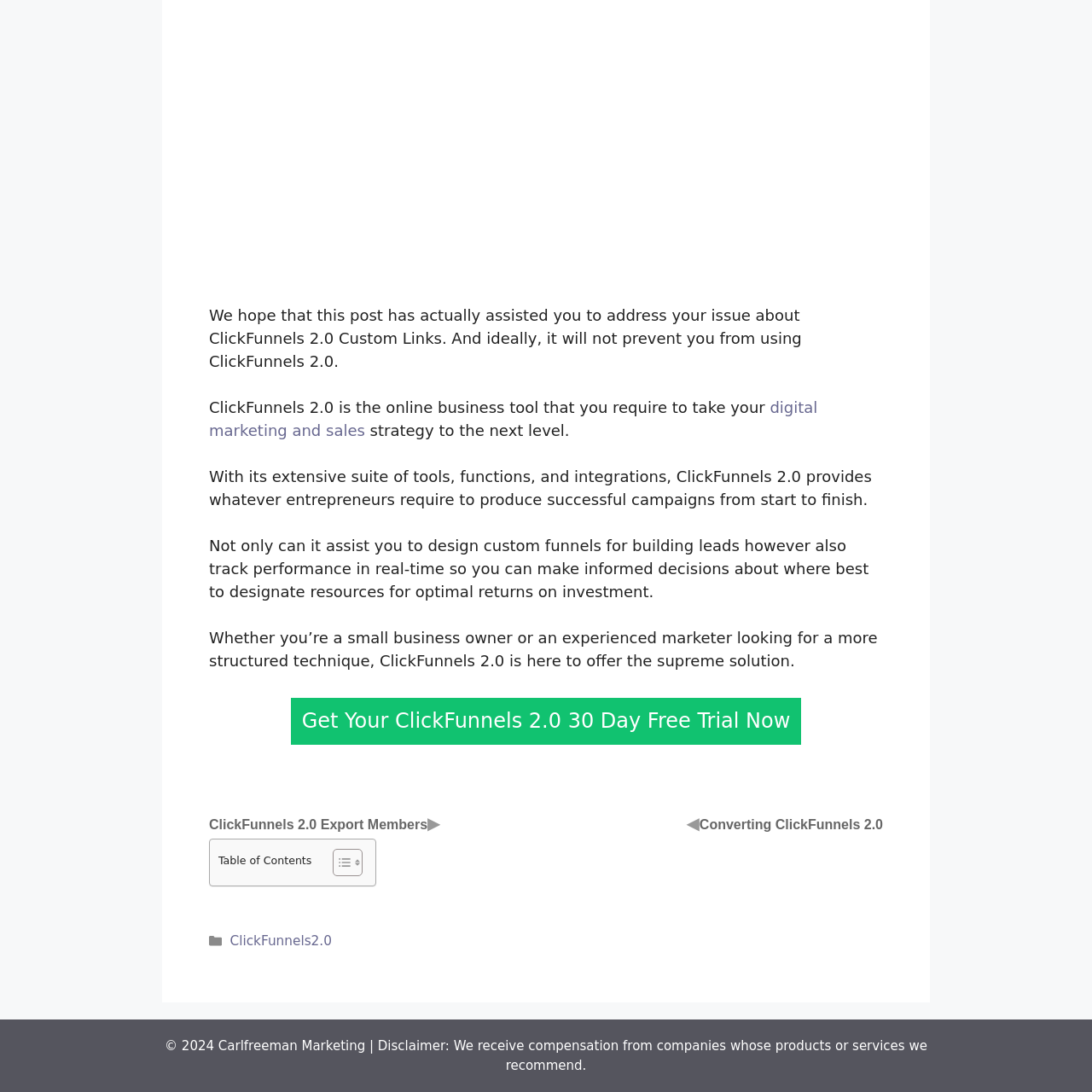Check the highlighted part in pink, What can be created using ClickFunnels 2.0? 
Use a single word or phrase for your answer.

Custom funnels